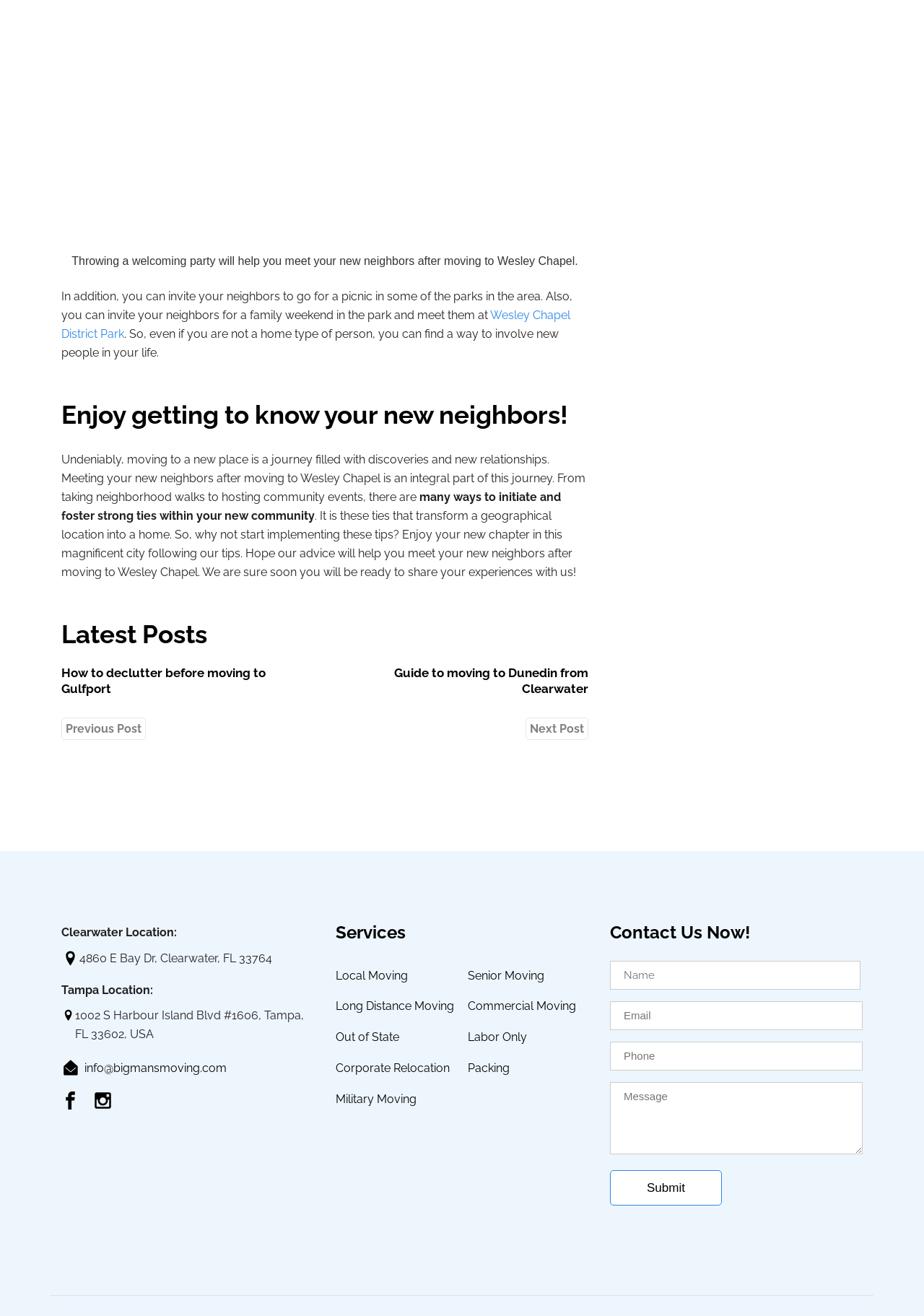Use a single word or phrase to answer the question:
What is the topic of the article?

Meeting new neighbors